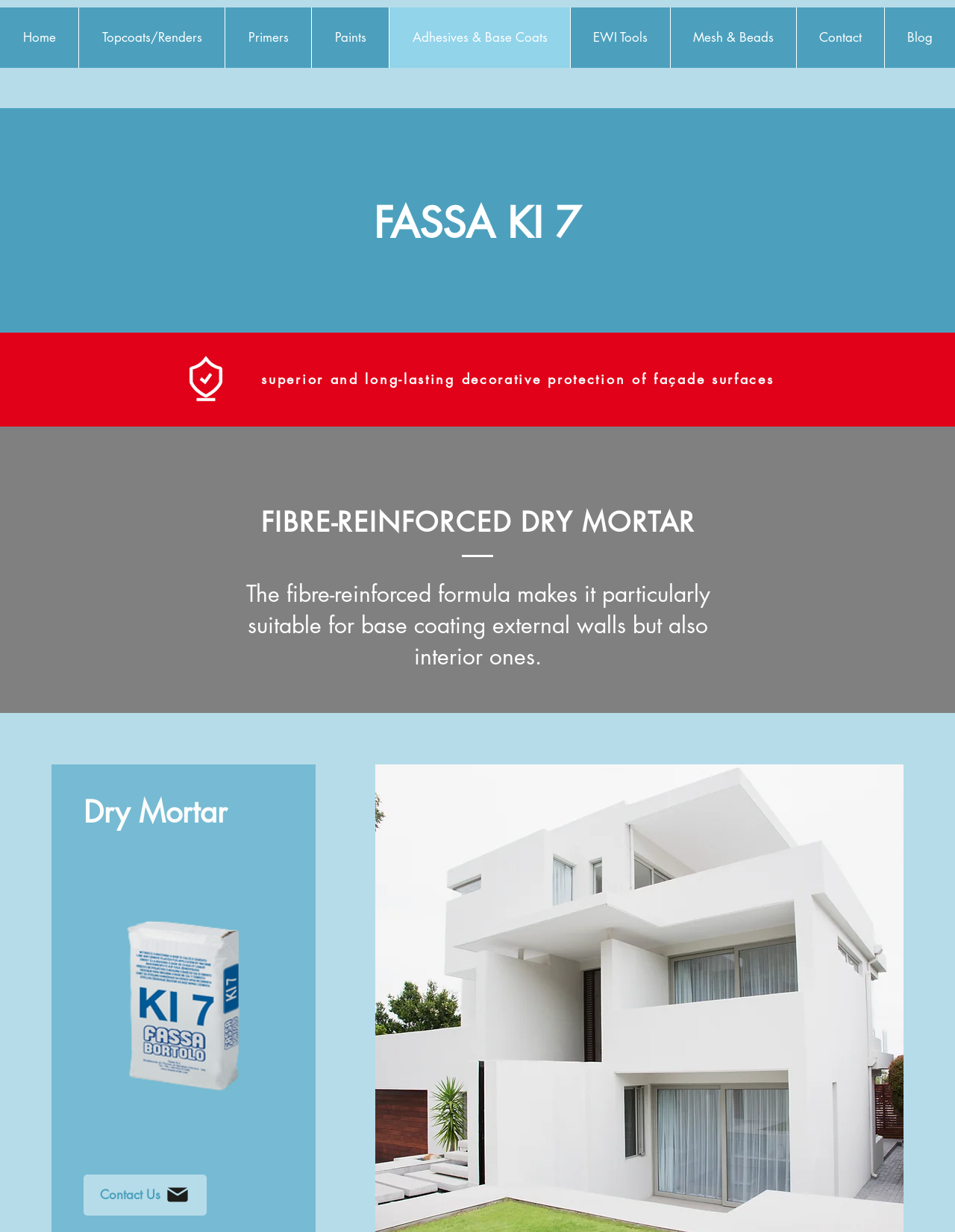What is the purpose of the search box?
Give a single word or phrase as your answer by examining the image.

To search the website